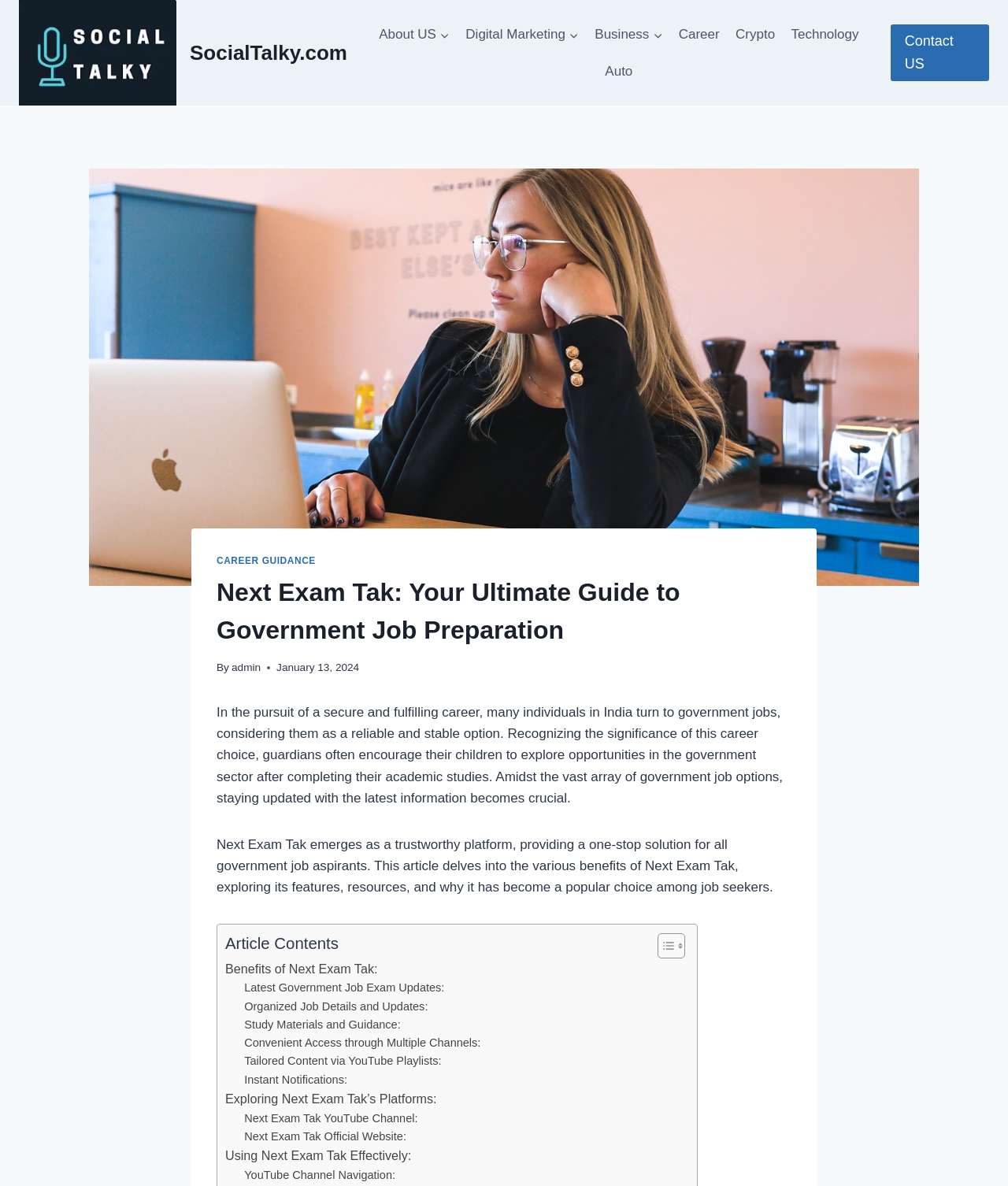Give the bounding box coordinates for the element described by: "how to download fcm files".

None